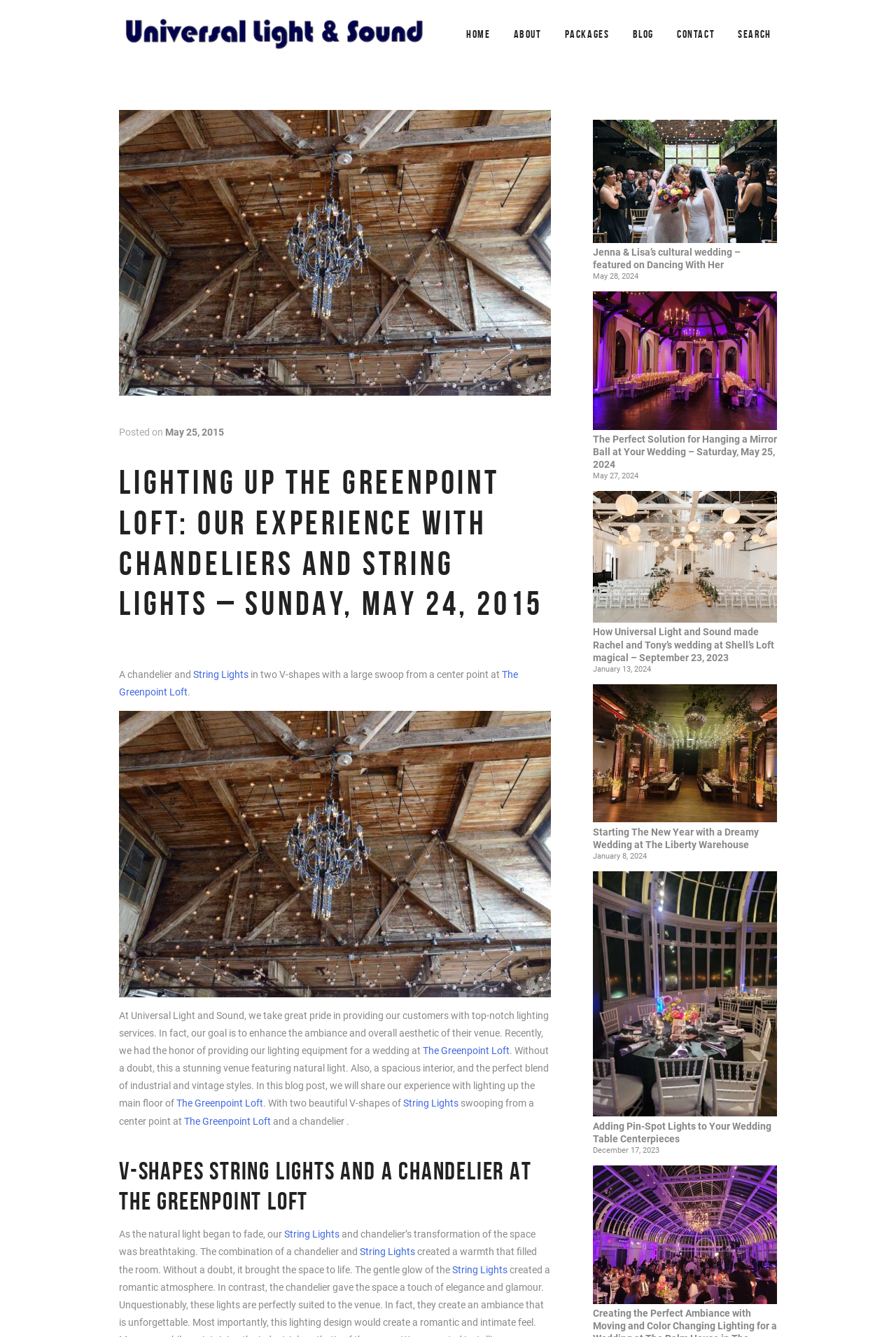Using the information shown in the image, answer the question with as much detail as possible: What is the name of the venue mentioned in the blog post?

I found the answer by reading the text in the blog post, which mentions The Greenpoint Loft as the venue where the wedding took place.